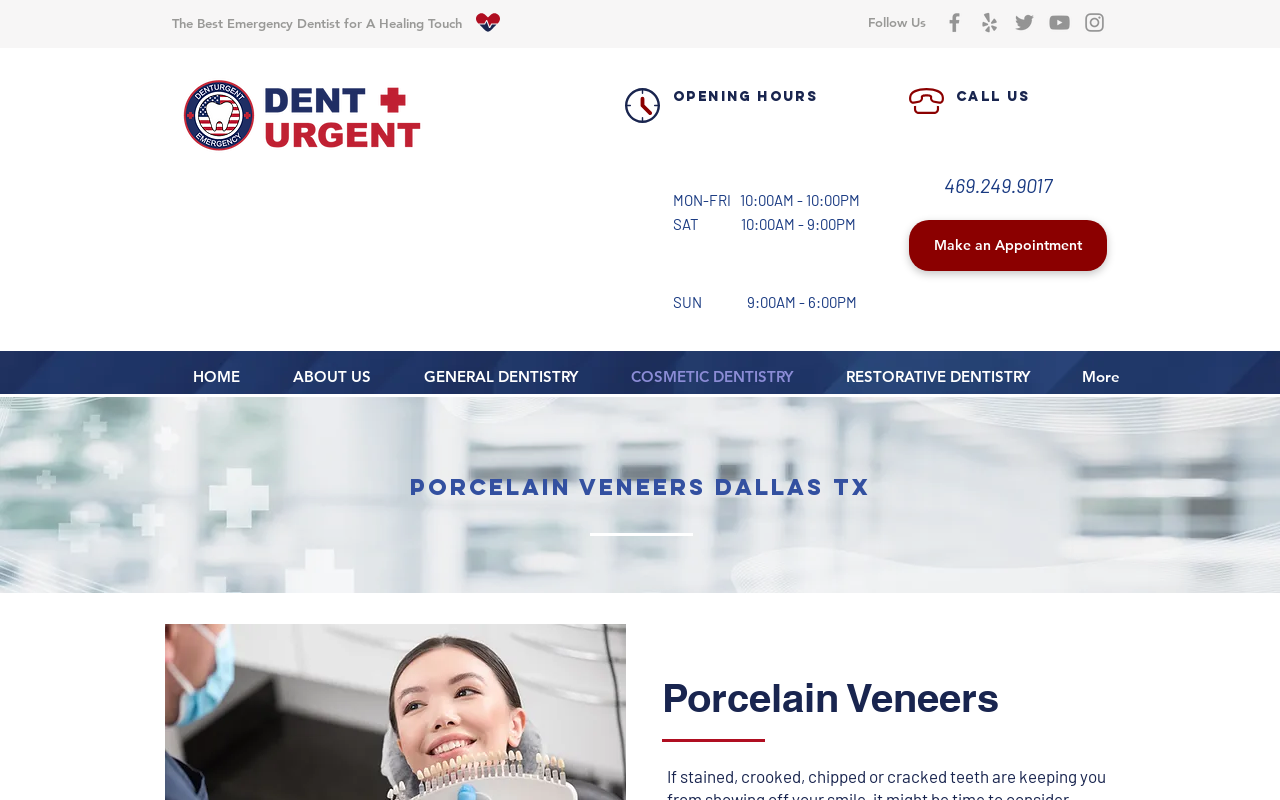With reference to the image, please provide a detailed answer to the following question: How many social media platforms are listed?

I found the answer by looking at the 'Follow Us' section of the website, which is located at the top right corner of the page. The section lists five social media platforms: Facebook, Yelp, Twitter, YouTube, and Instagram.